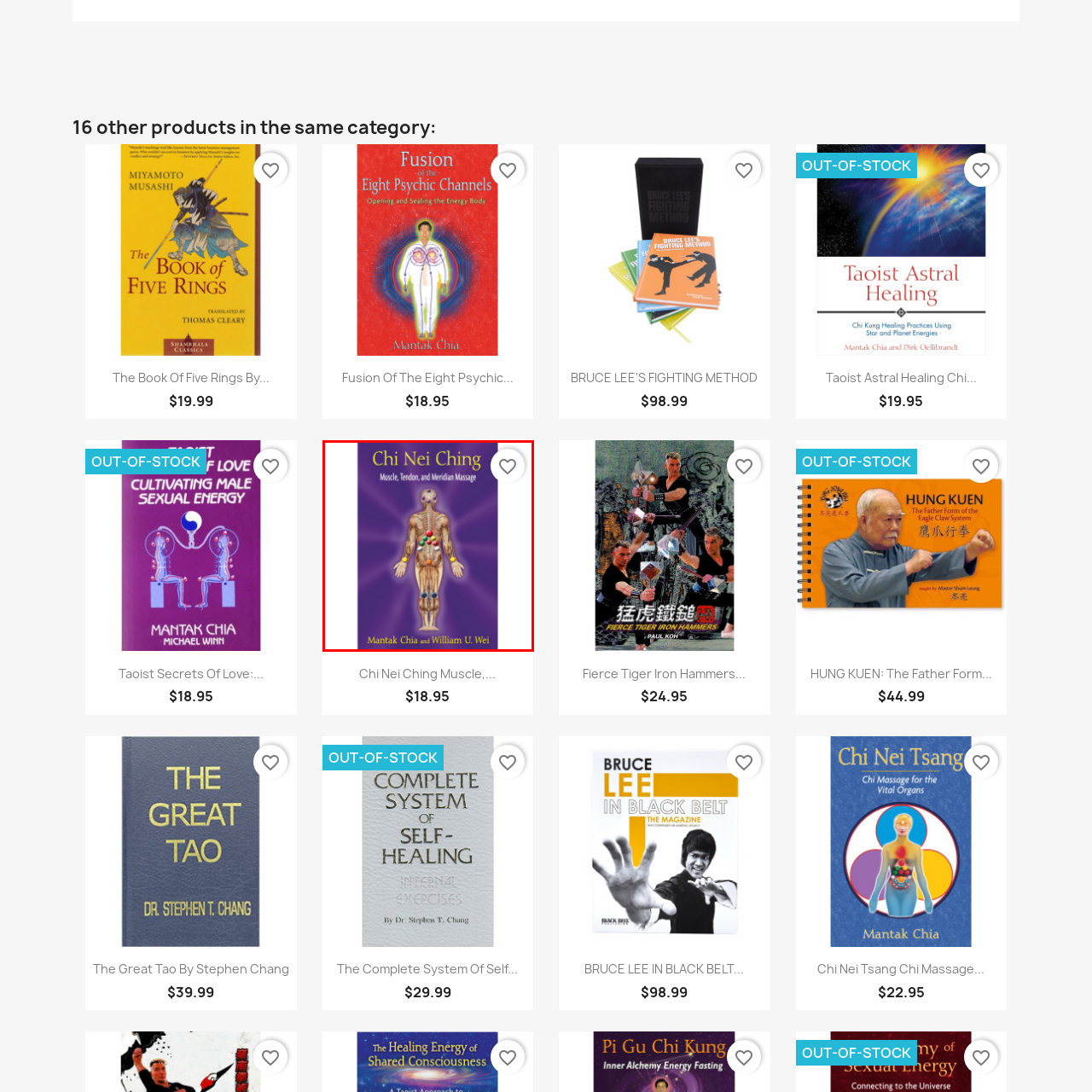Look at the image inside the red boundary and respond to the question with a single word or phrase: What is the purpose of the heart icon?

Bookmarking or expressing interest